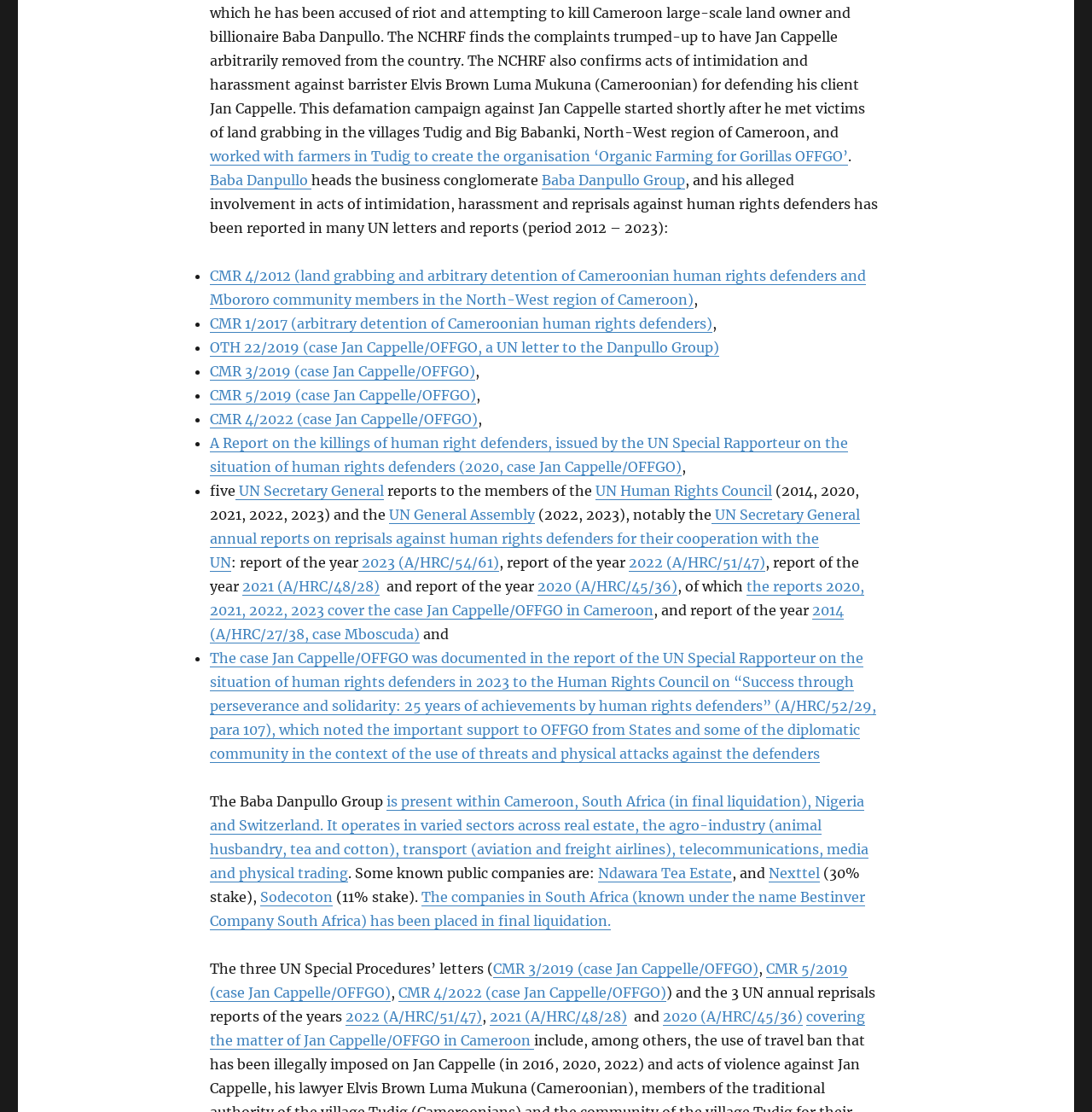What is the name of the organization created by working with farmers in Tudig?
Using the image provided, answer with just one word or phrase.

Organic Farming for Gorillas OFFGO